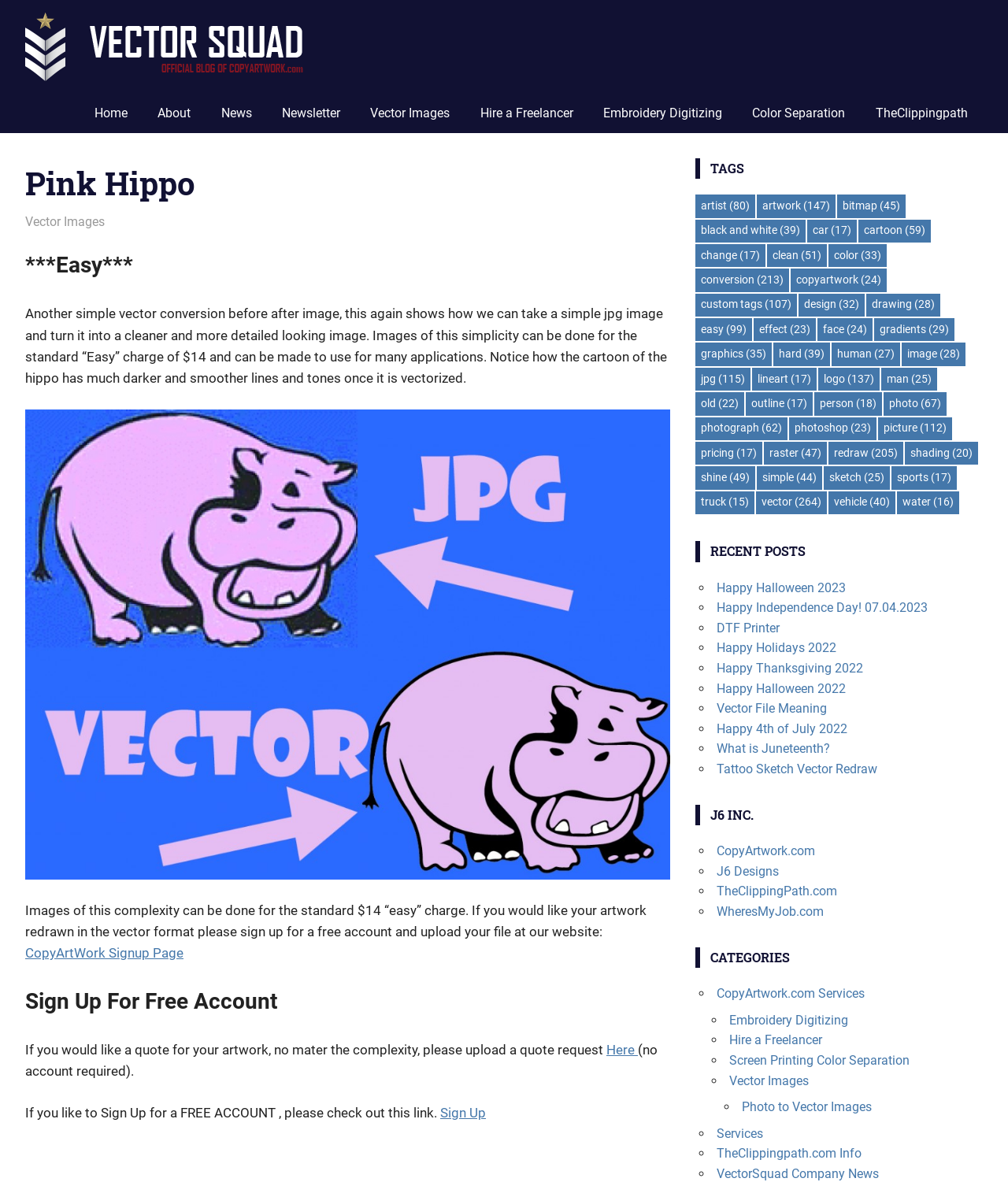Given the description "Happy 4th of July 2022", provide the bounding box coordinates of the corresponding UI element.

[0.711, 0.61, 0.841, 0.623]